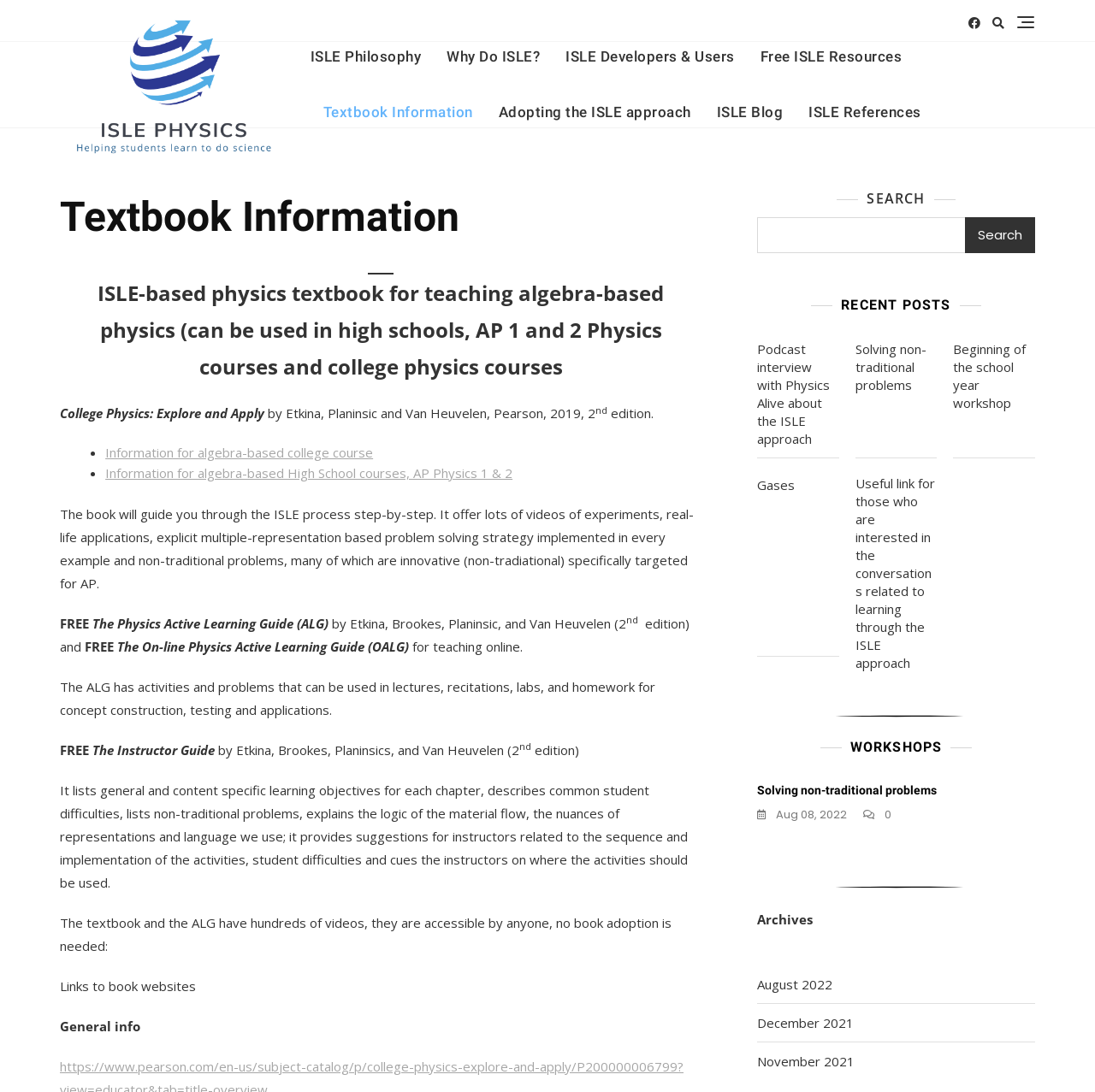What is the topic of the recent post 'Solving non-traditional problems'?
Using the information presented in the image, please offer a detailed response to the question.

I found the answer by looking at the link 'Solving non-traditional problems' under the heading 'RECENT POSTS'.